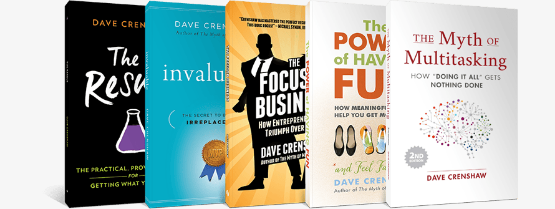Describe the image thoroughly, including all noticeable details.

The image showcases a collection of five books authored by Dave Crenshaw, prominently displayed in a row. The titles, written in bold and appealing designs, highlight the themes of productivity and personal development. From left to right, the books are:

1. **The Resilience** - A guide focusing on practical strategies to enhance resilience and achieve personal goals.
2. **Invaluable** - Explores the unique ways individuals can become indispensable in their professional lives.
3. **The Focused Business** - Emphasizes how entrepreneurs can thrive by honing their focus and strategic thinking.
4. **The Power of Having Fun** - Discusses the importance of integrating joy and meaning into work for improved performance and satisfaction.
5. **The Myth of Multitasking** - Challenges the belief that multitasking is productive, presenting insights on how concentrating on one task leads to greater efficiency.

Each book is designed to inspire readers to enhance their skills and mindset, offering practical insights tailored for success in both personal and professional realms.